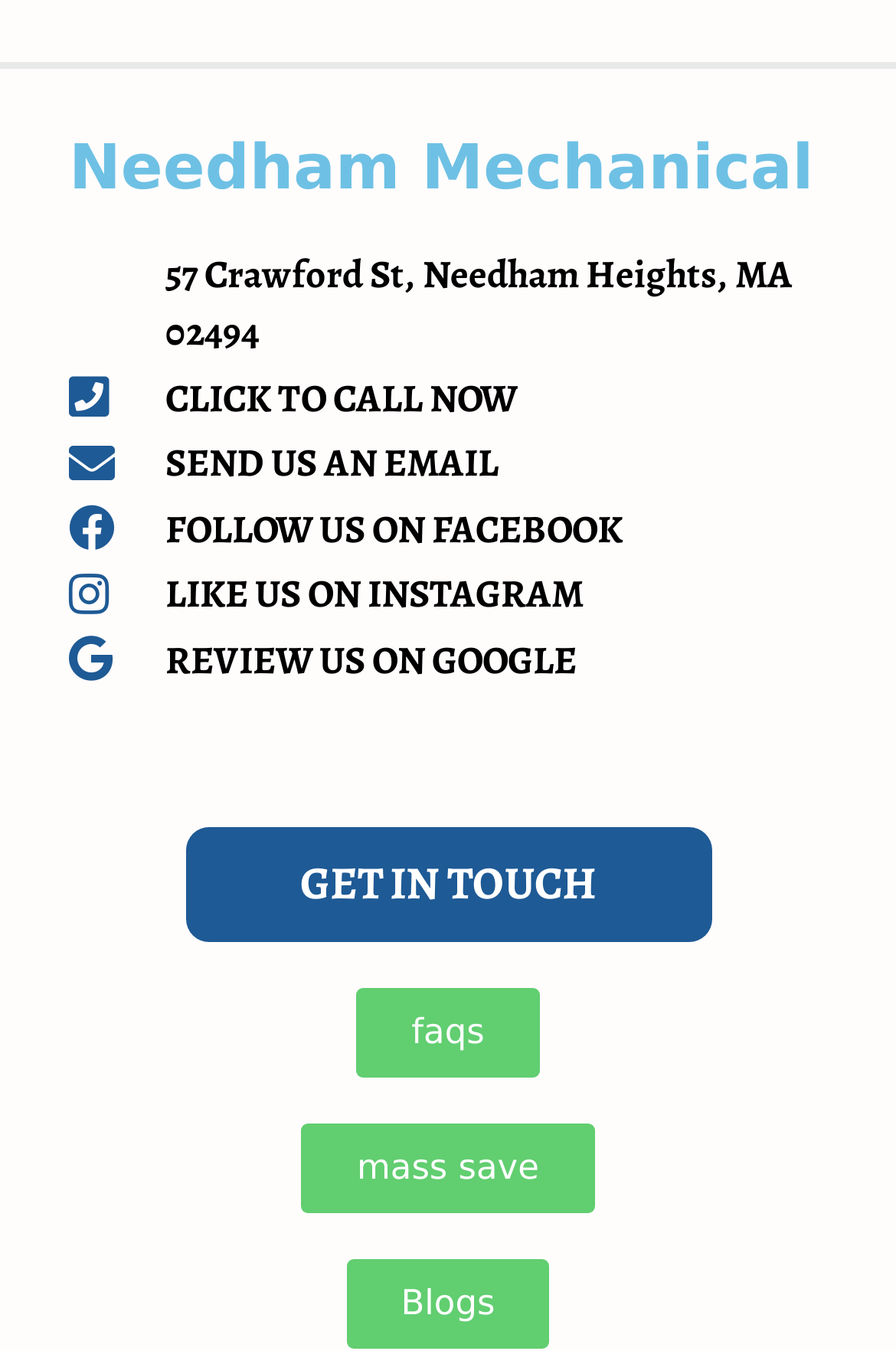How can I contact the company?
Using the image as a reference, answer the question in detail.

The webpage provides multiple ways to contact the company, including a 'CLICK TO CALL NOW' link, a 'SEND US AN EMAIL' link, and links to follow the company on Facebook and Instagram.